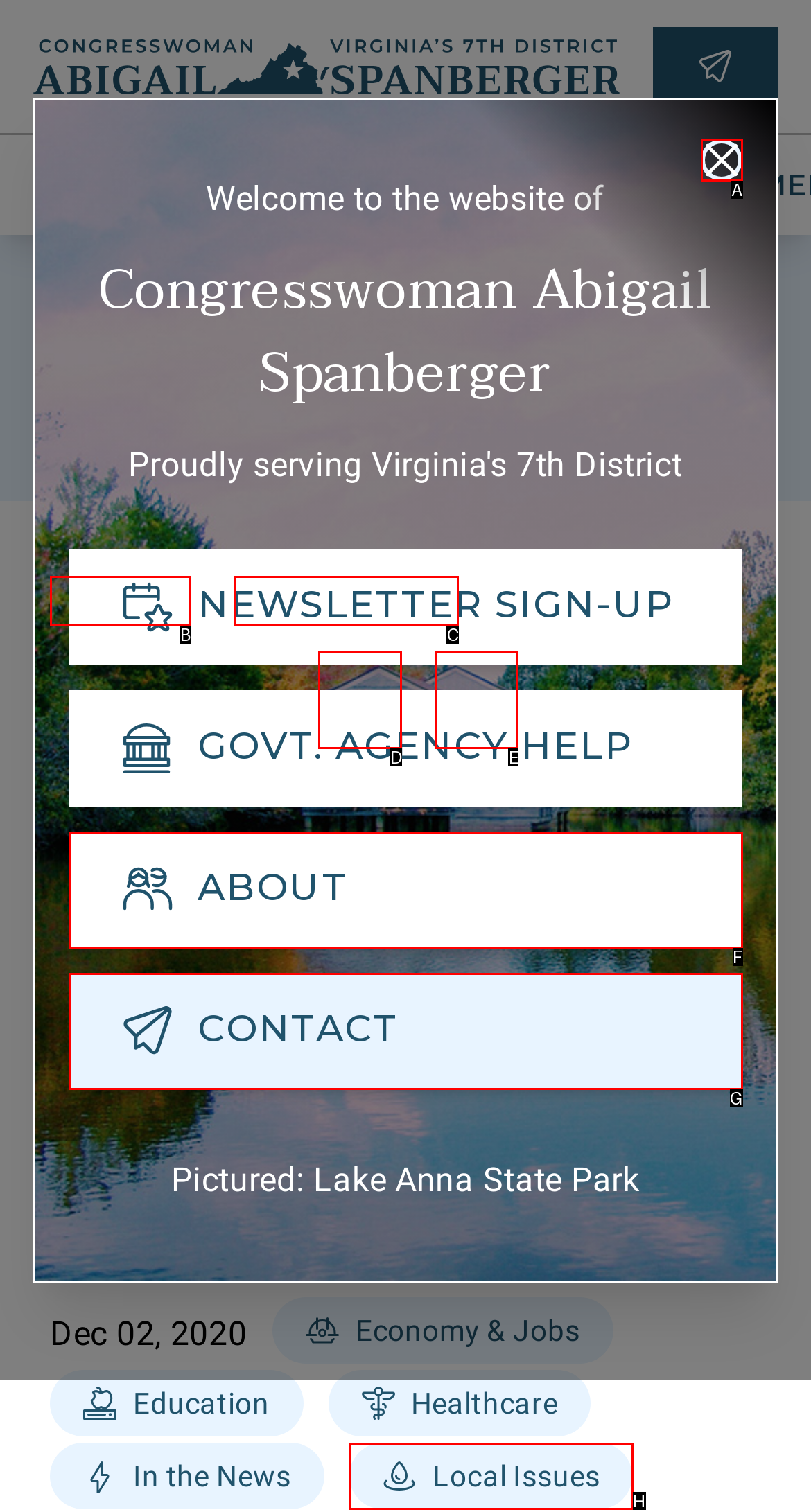Based on the element described as: Resources
Find and respond with the letter of the correct UI element.

B